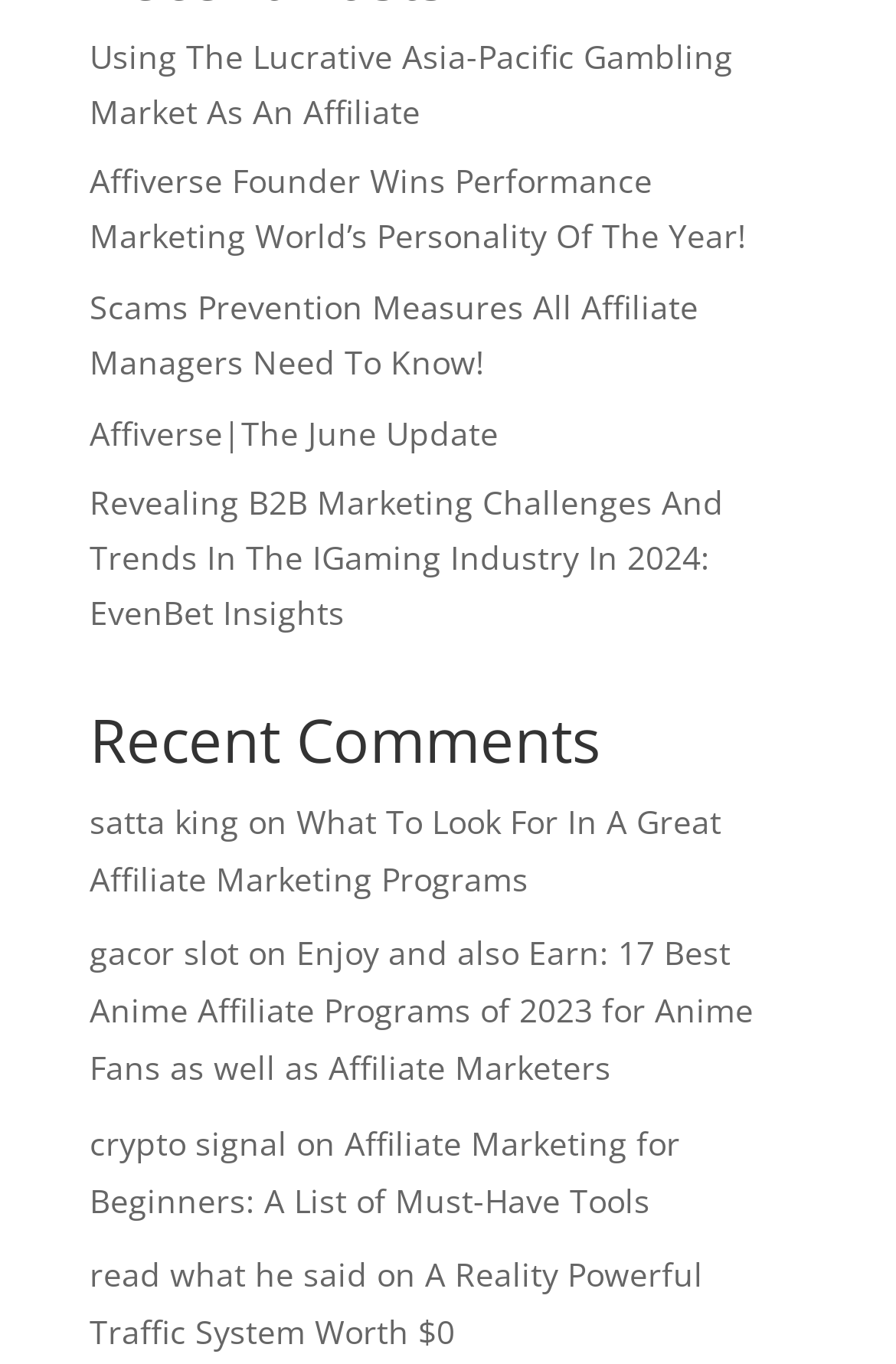What is the main topic of the webpage?
Based on the screenshot, provide your answer in one word or phrase.

Affiliate marketing